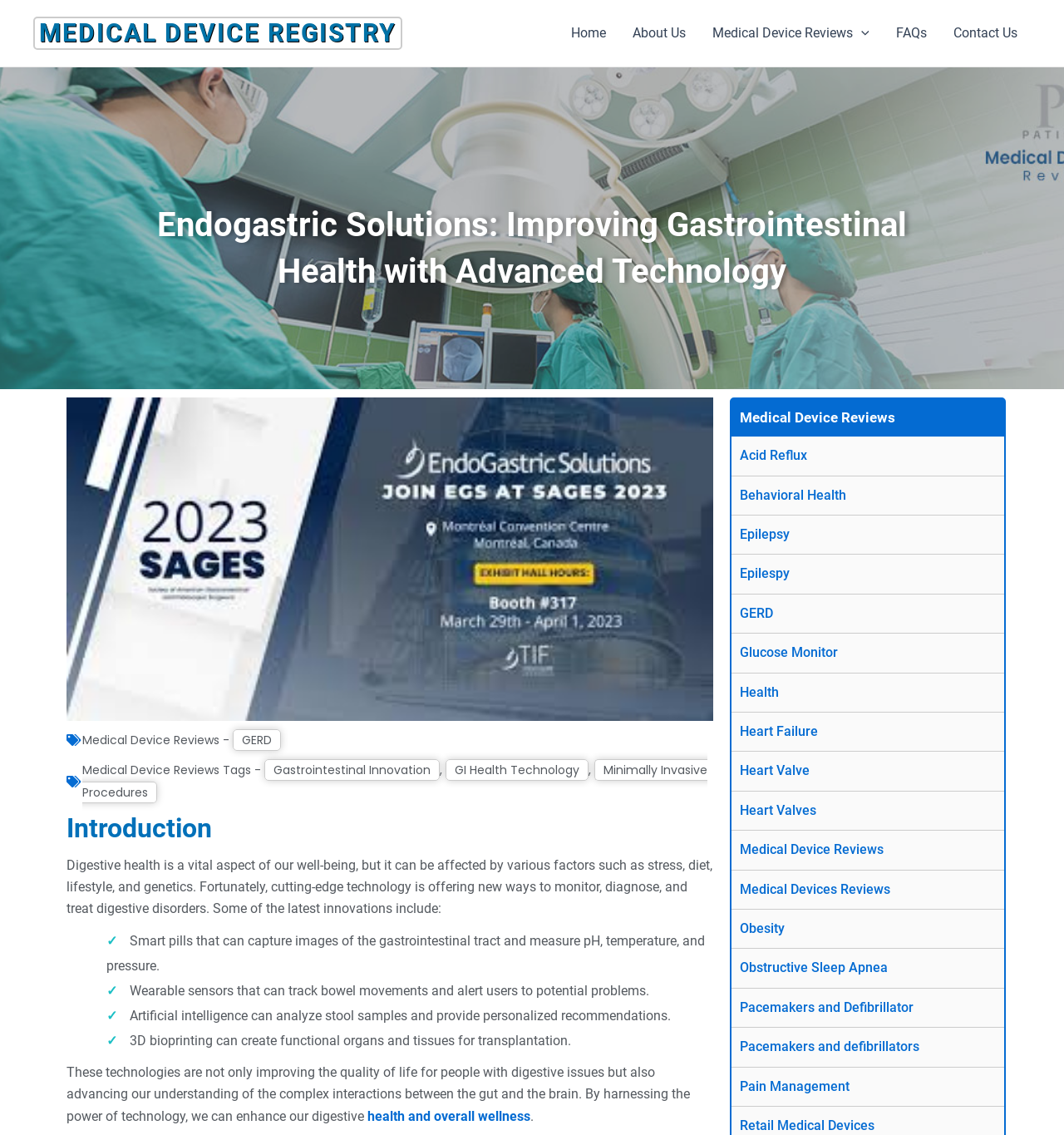Give the bounding box coordinates for the element described by: "Obstructive Sleep Apnea".

[0.695, 0.846, 0.834, 0.86]